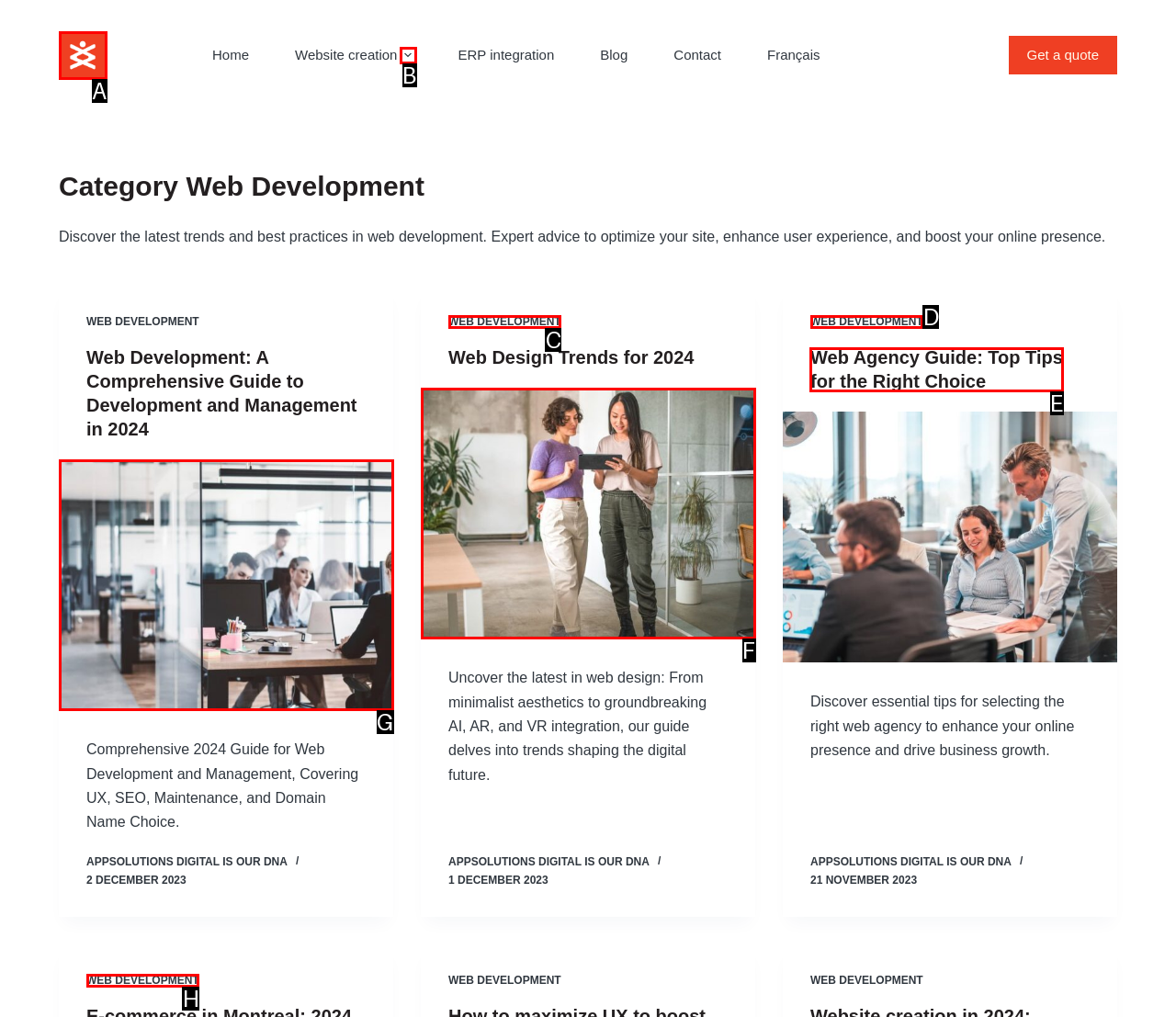Which UI element should you click on to achieve the following task: Click on the 'Web Agency Guide: Top Tips for the Right Choice' link? Provide the letter of the correct option.

E